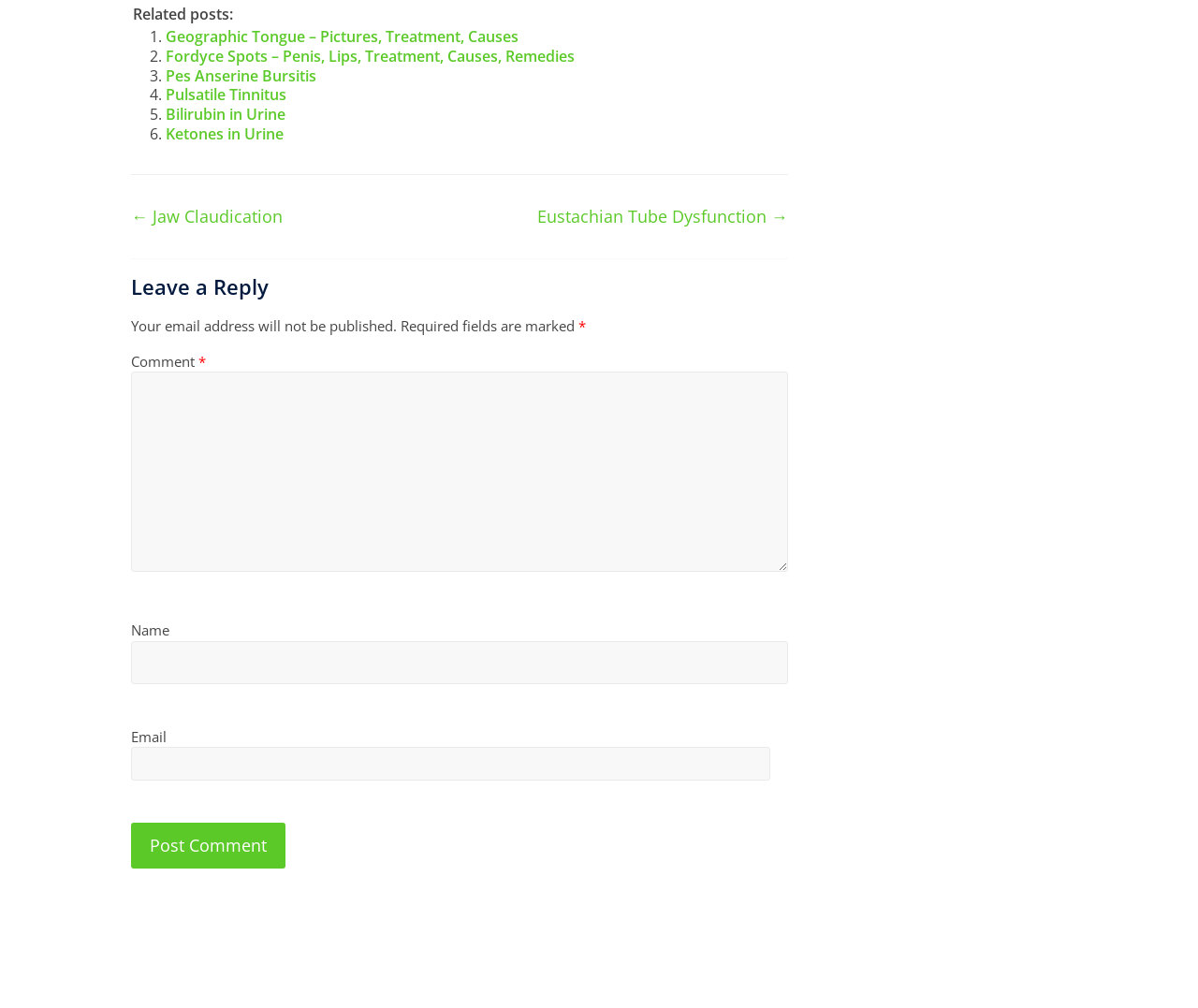What information is required to leave a comment?
Based on the image content, provide your answer in one word or a short phrase.

Name and Comment